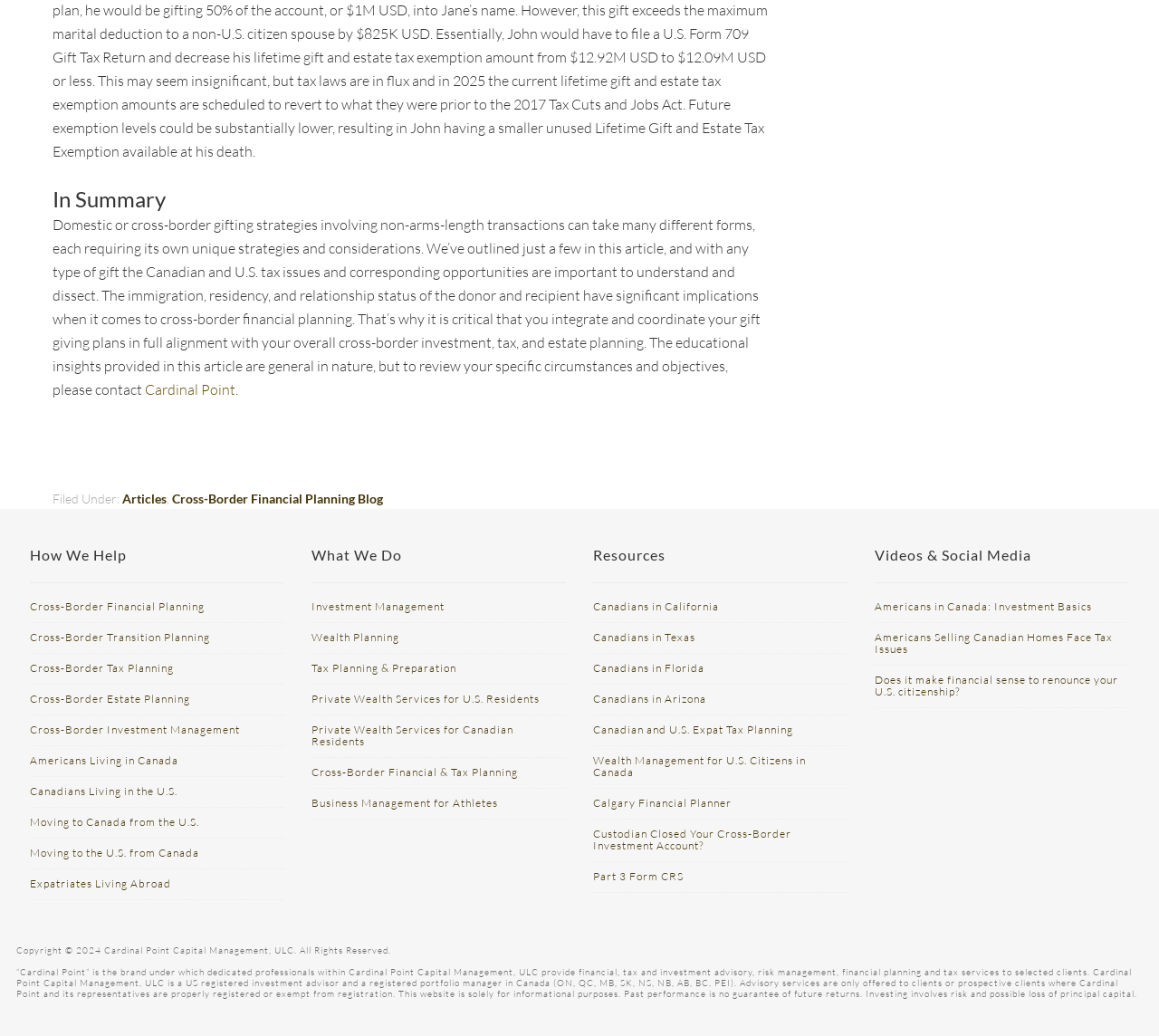What is the relationship between Cardinal Point and its clients?
Offer a detailed and full explanation in response to the question.

The webpage mentions that Cardinal Point provides advisory services to selected clients, indicating a professional advisor-client relationship, where they offer guidance and expertise to their clients on financial, tax, and investment matters.